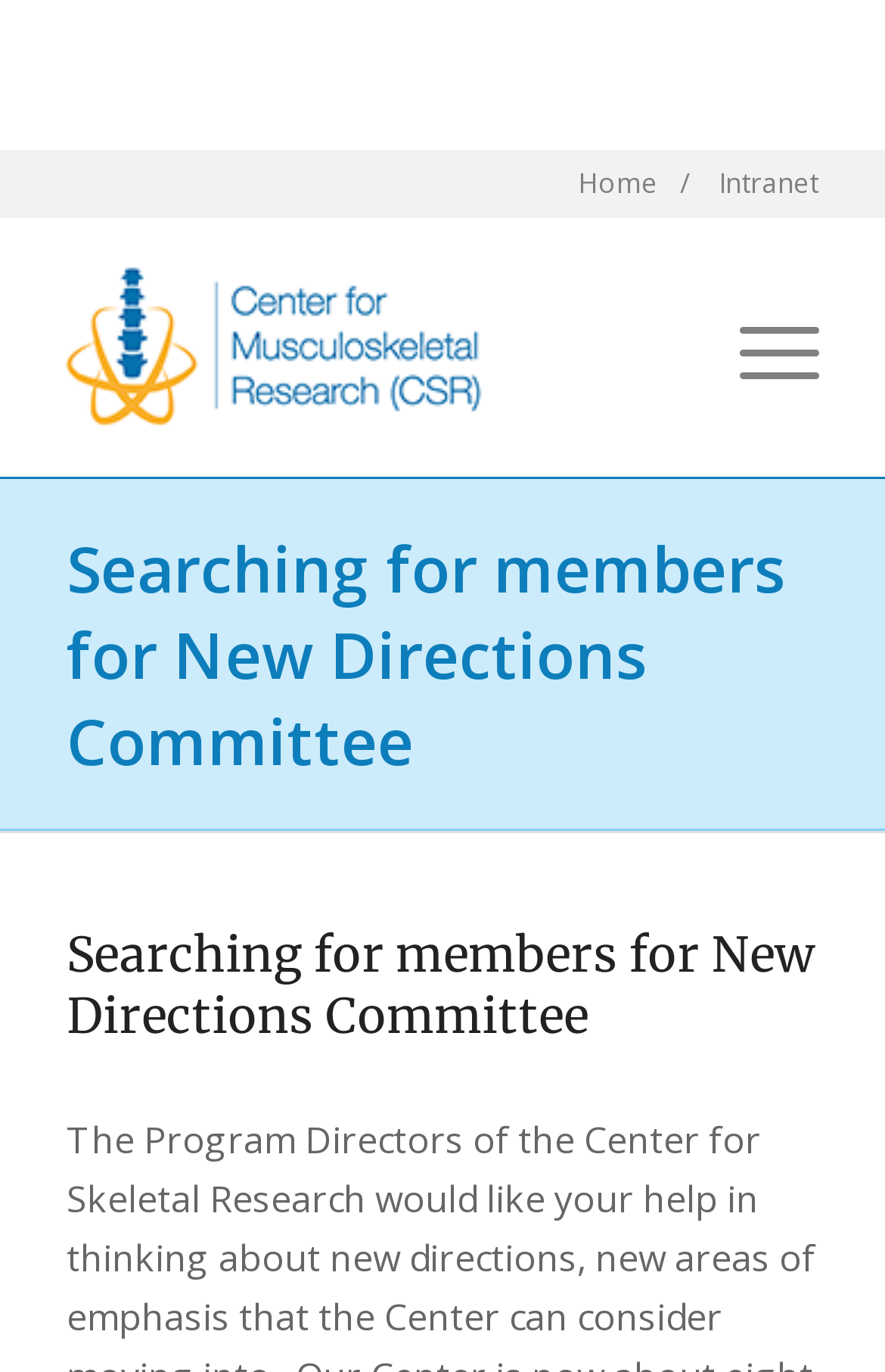How many links are in the top navigation bar?
Provide a short answer using one word or a brief phrase based on the image.

3